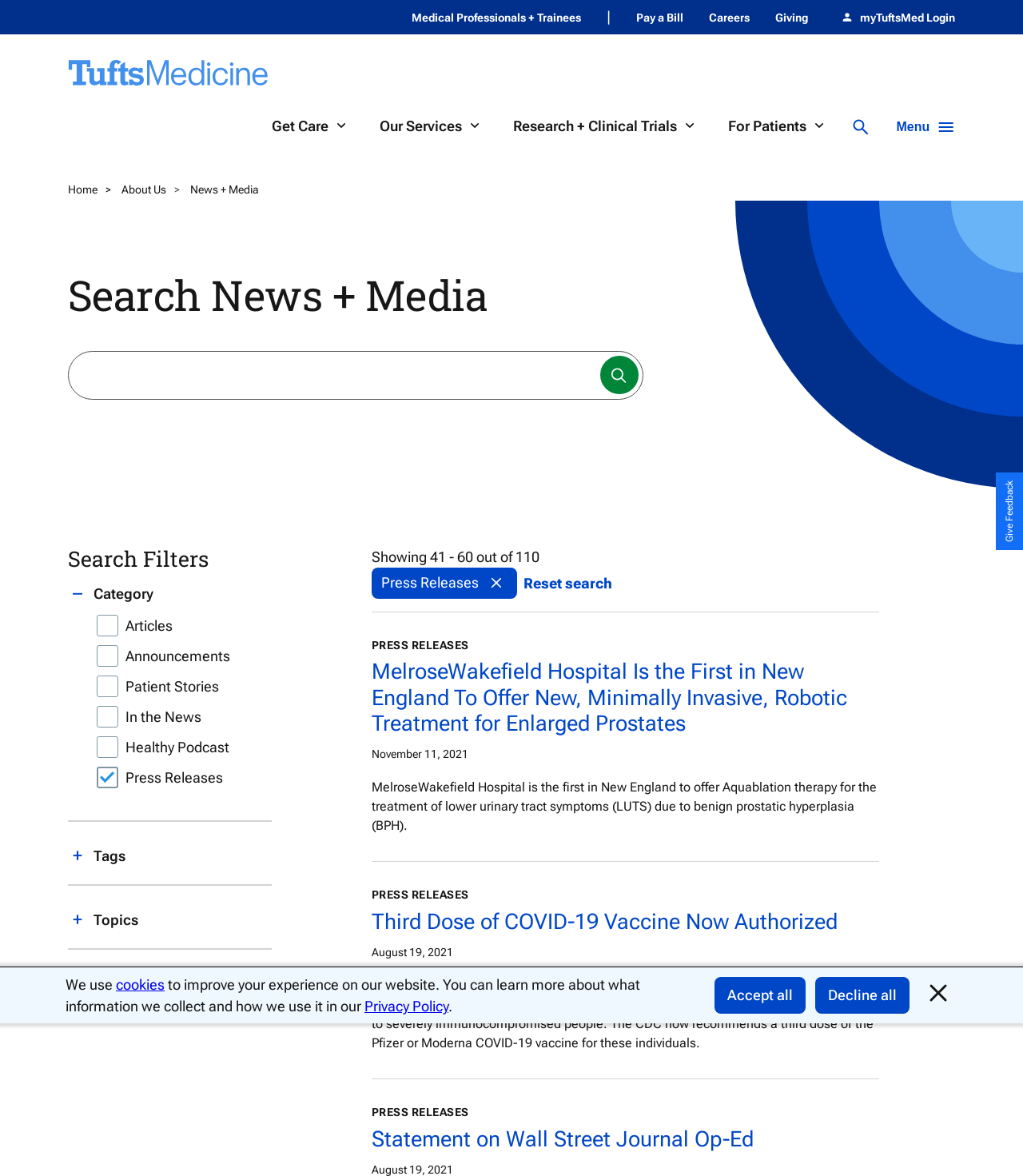Specify the bounding box coordinates of the region I need to click to perform the following instruction: "Click the DEVO link in the main menu". The coordinates must be four float numbers in the range of 0 to 1, i.e., [left, top, right, bottom].

None